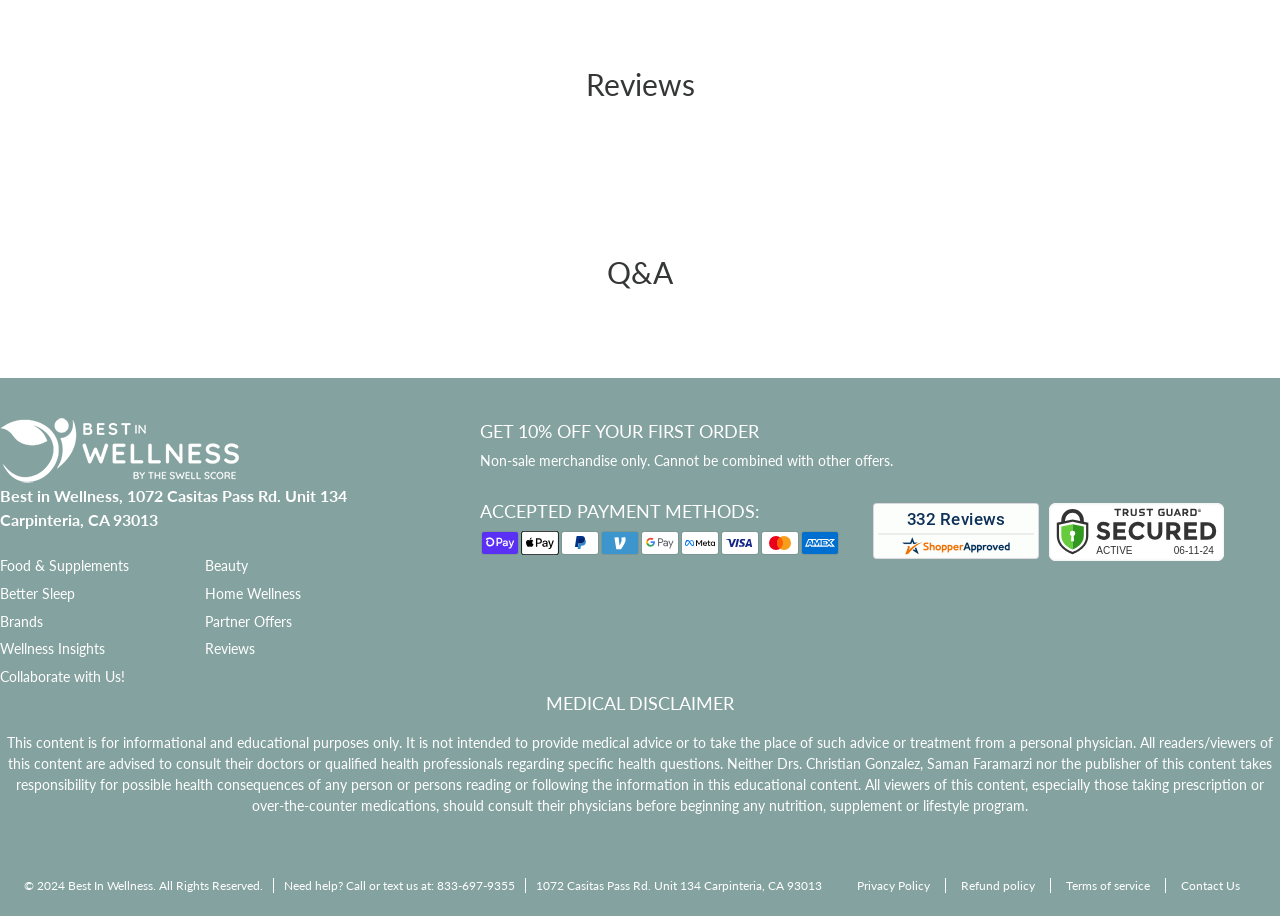Mark the bounding box of the element that matches the following description: "Terms of service".

[0.82, 0.959, 0.91, 0.975]